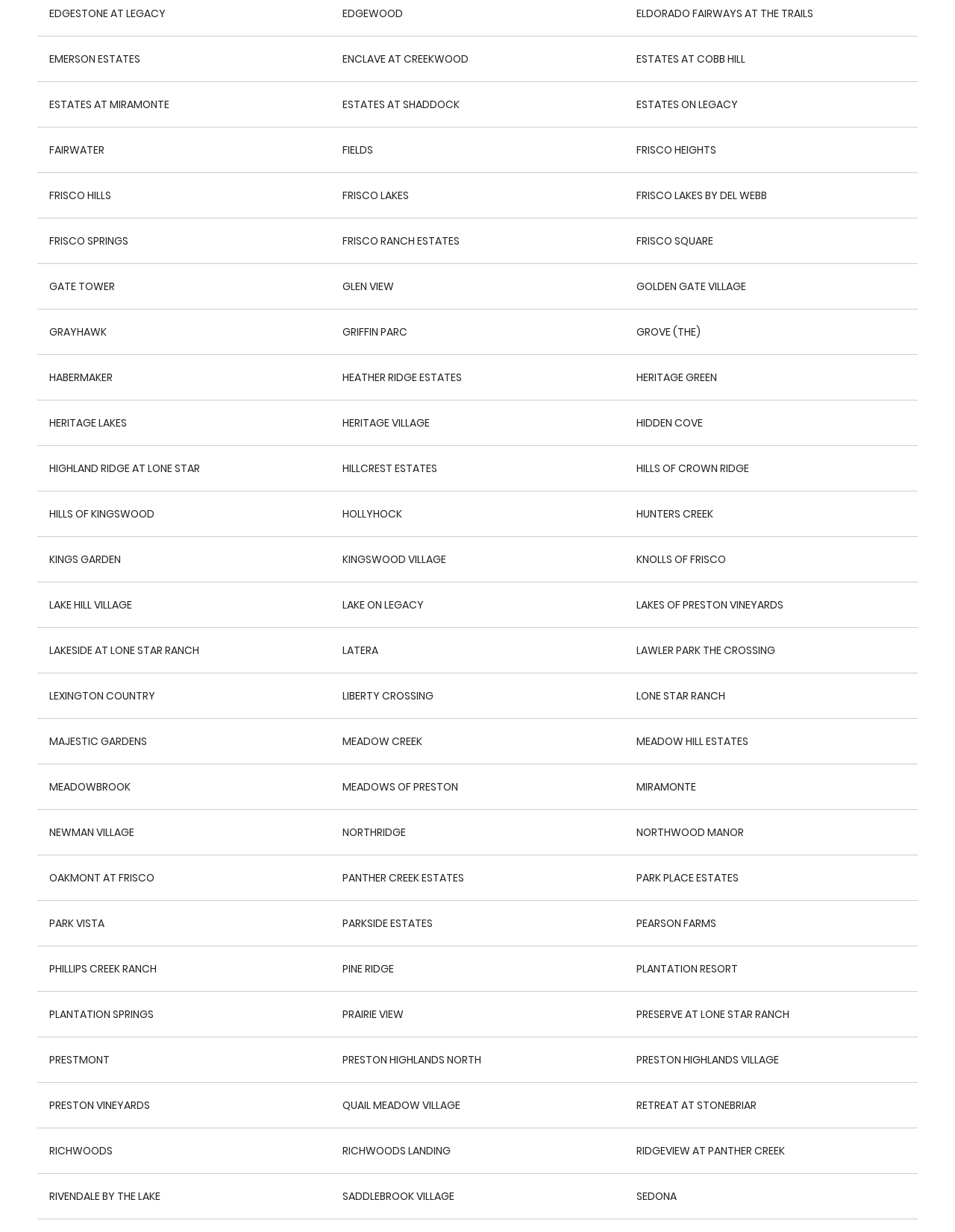Provide the bounding box coordinates of the HTML element described as: "Estates at Miramonte". The bounding box coordinates should be four float numbers between 0 and 1, i.e., [left, top, right, bottom].

[0.052, 0.079, 0.177, 0.091]